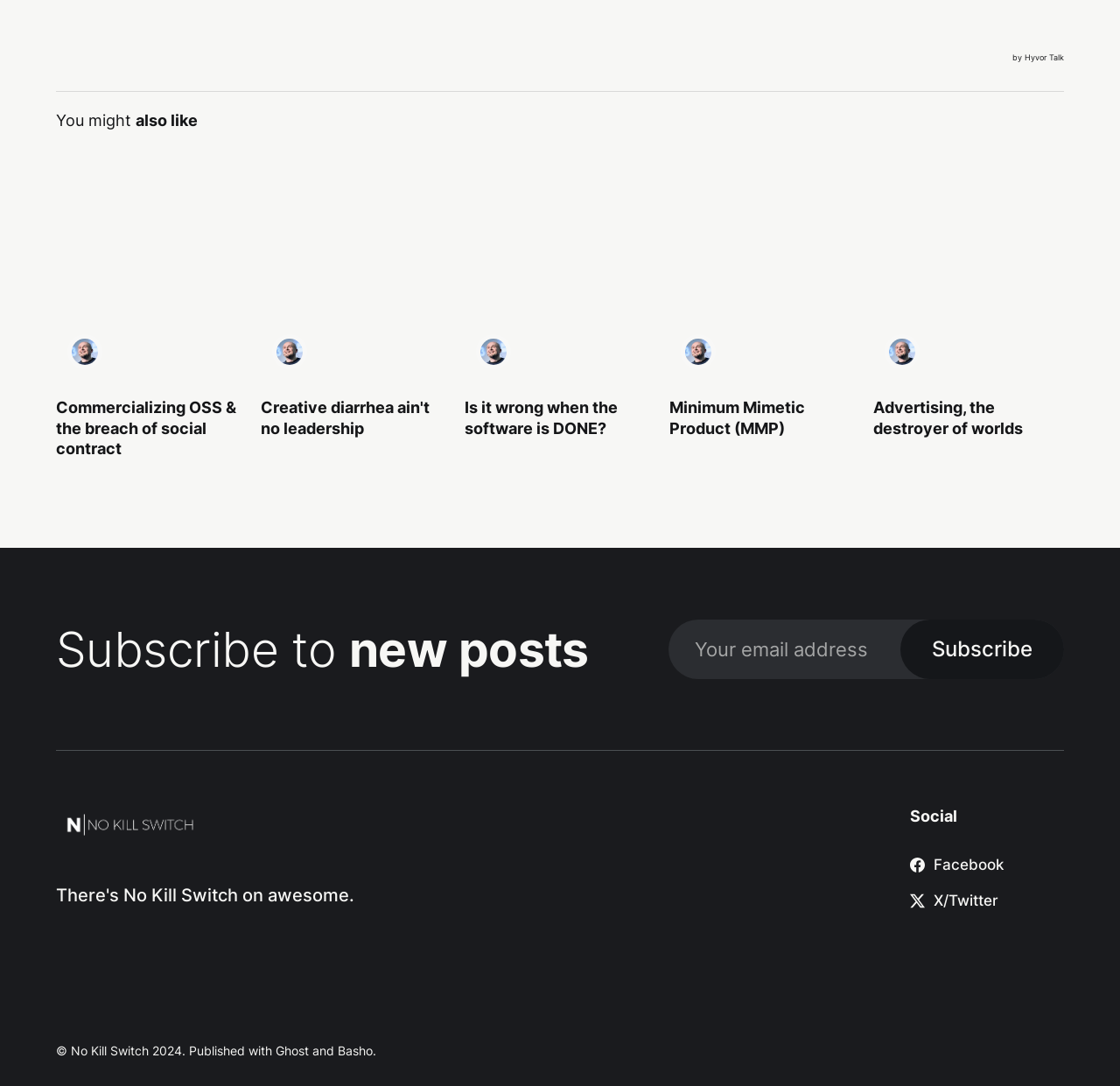Please find the bounding box coordinates of the clickable region needed to complete the following instruction: "Enter your email address". The bounding box coordinates must consist of four float numbers between 0 and 1, i.e., [left, top, right, bottom].

[0.597, 0.571, 0.804, 0.625]